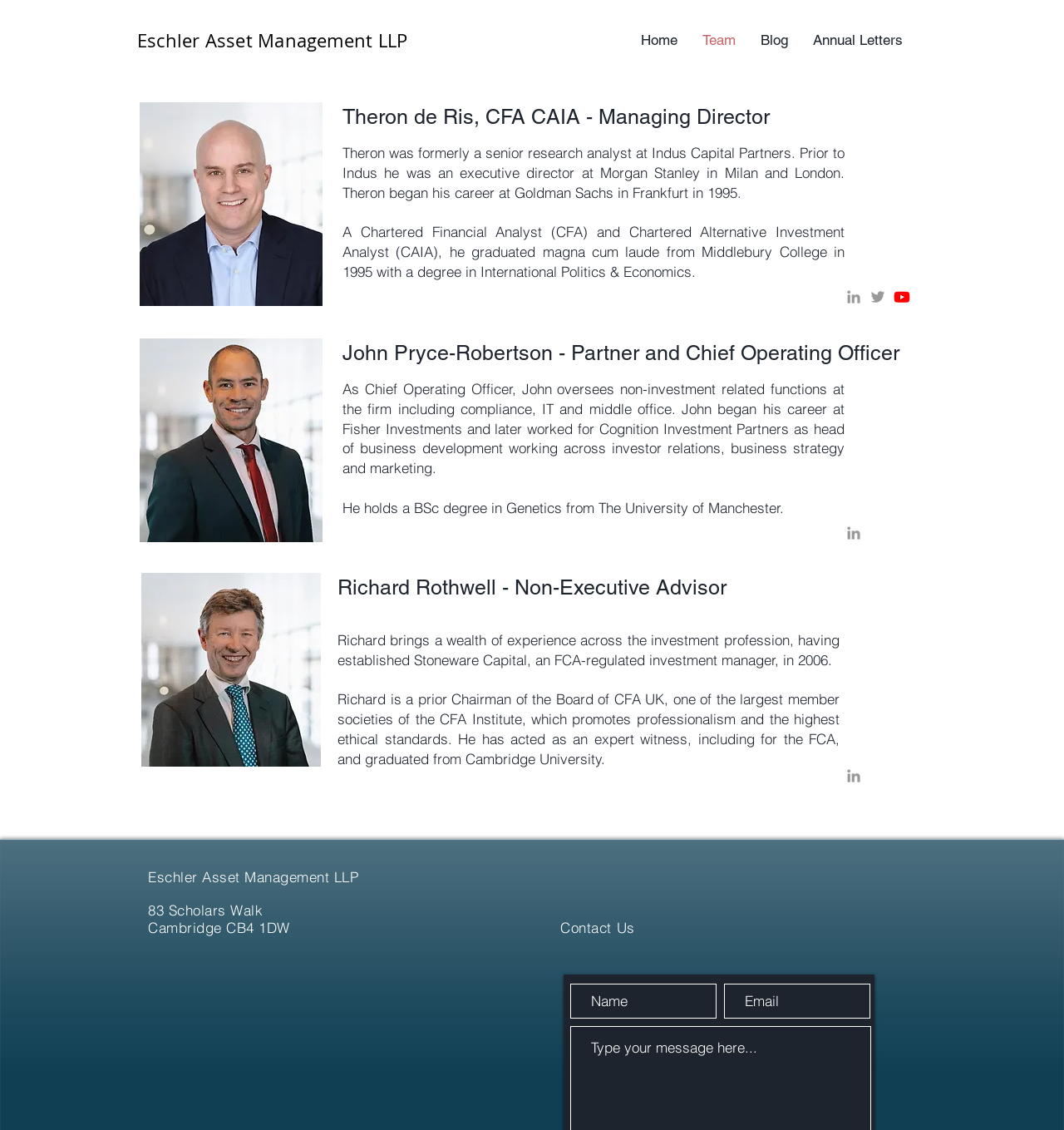Locate the bounding box of the UI element described in the following text: "Annual Letters".

[0.752, 0.017, 0.86, 0.054]